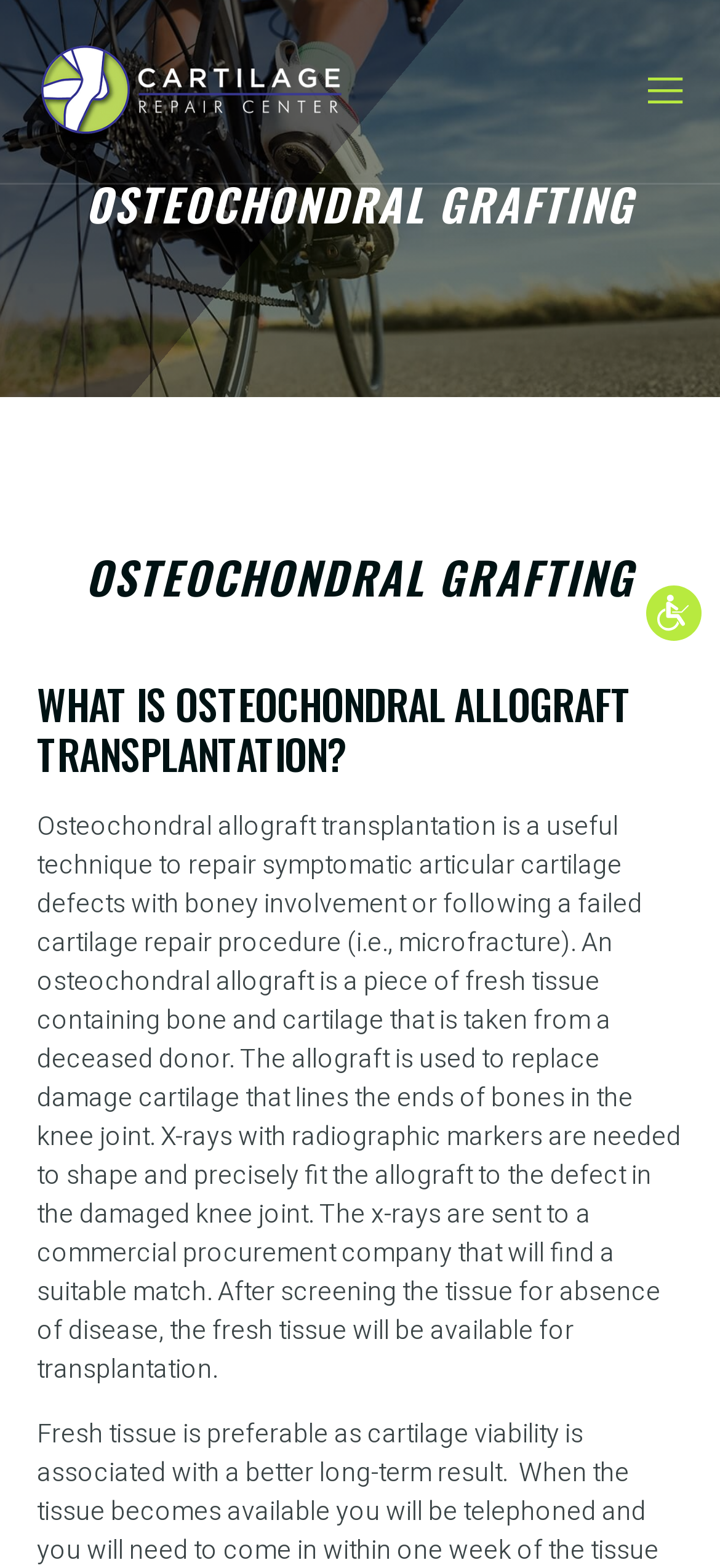Provide a single word or phrase to answer the given question: 
What is the purpose of screening the tissue?

To check for disease